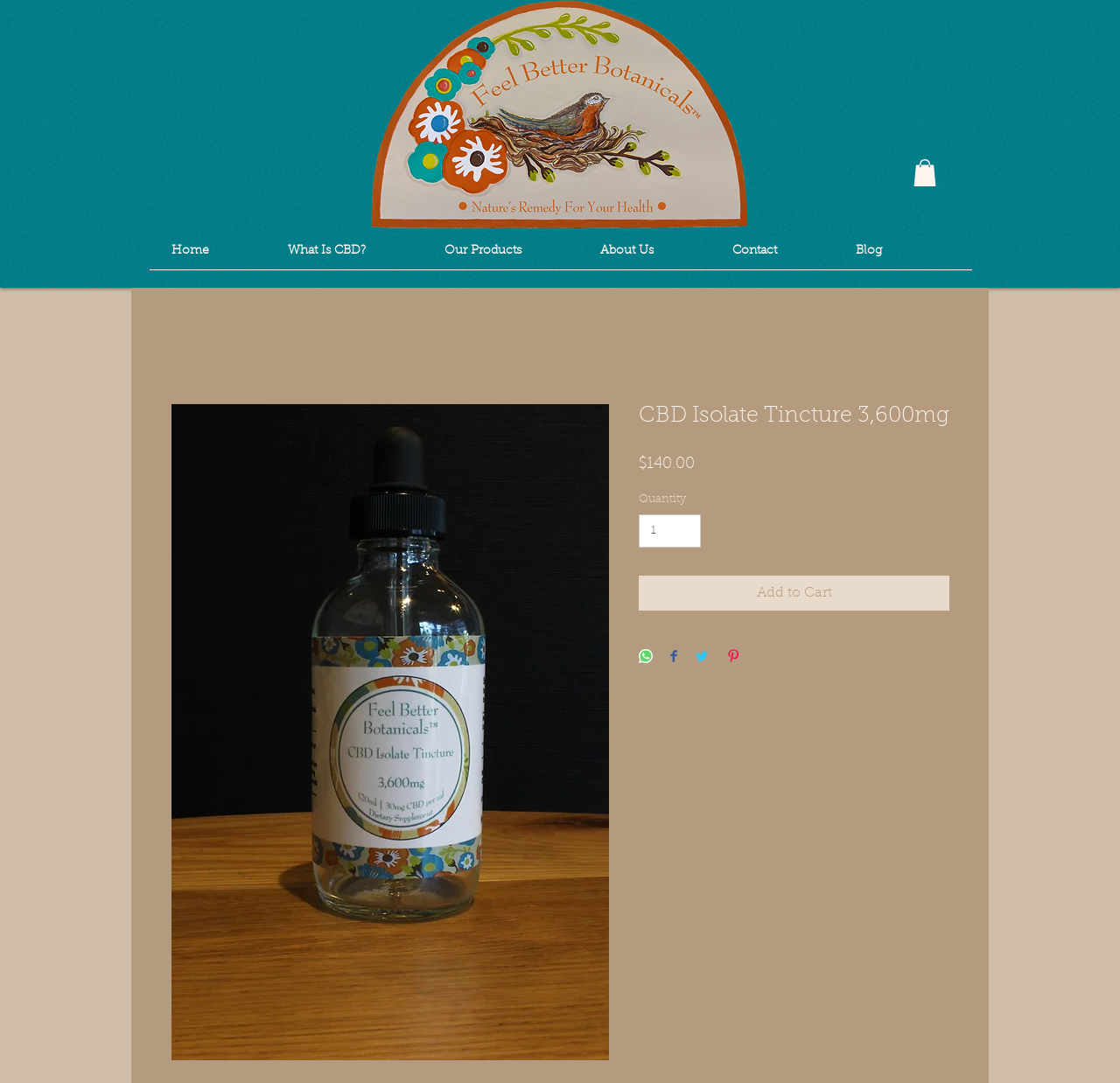Please identify the bounding box coordinates of the element that needs to be clicked to perform the following instruction: "Click the Add to Cart button".

[0.57, 0.531, 0.848, 0.563]